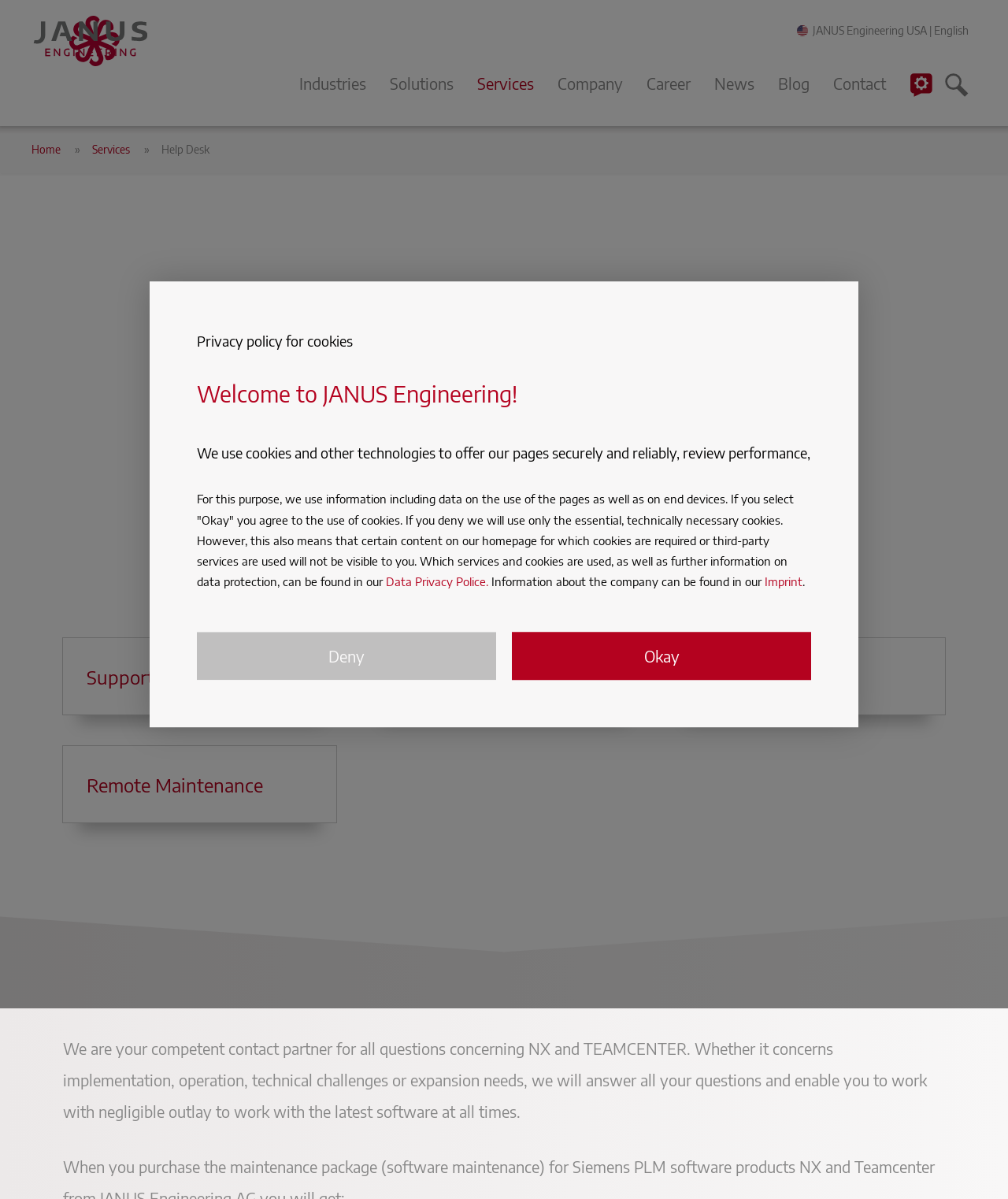Provide a one-word or short-phrase response to the question:
What is the purpose of the Search function?

To search the website